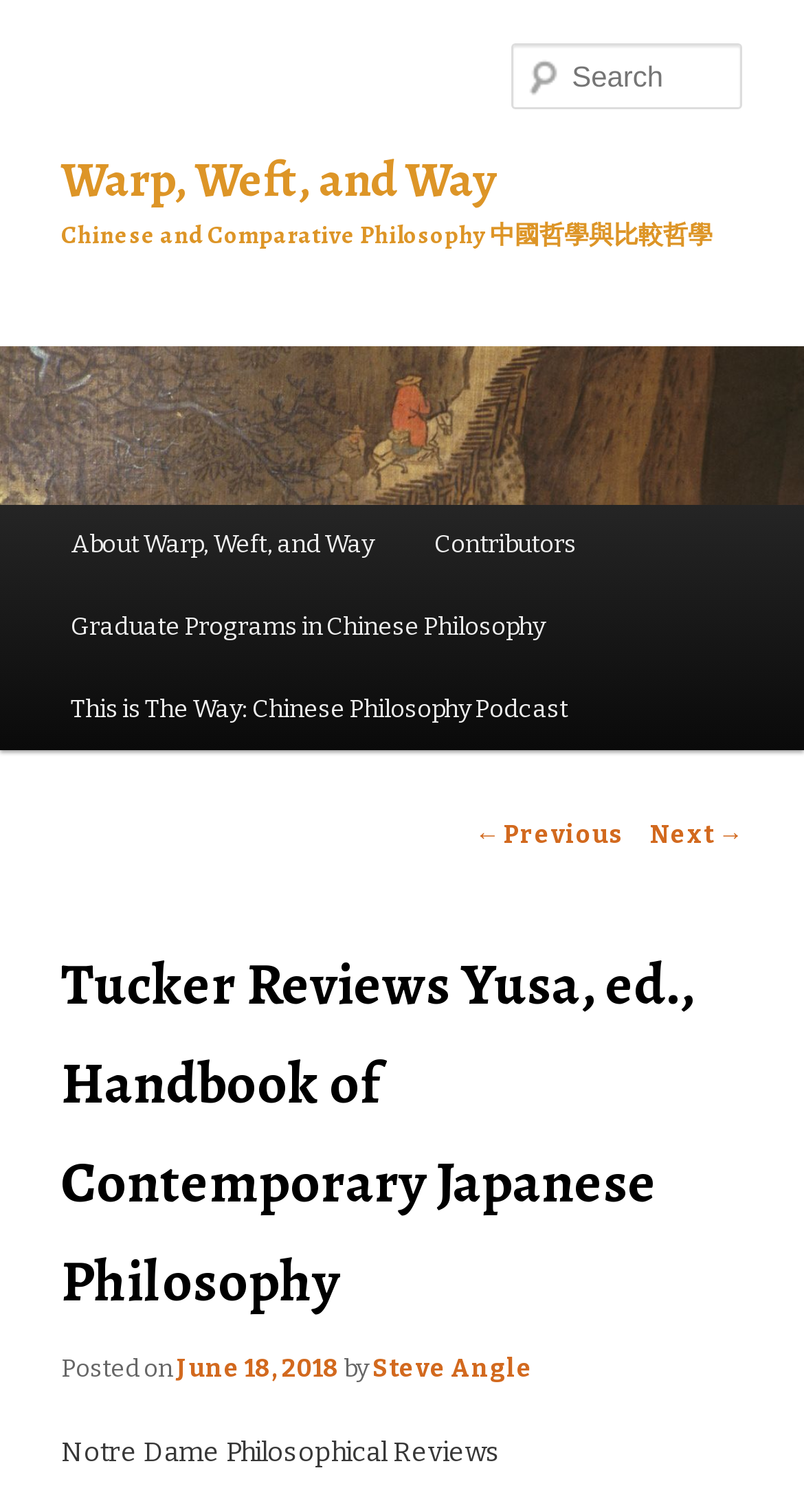Locate the bounding box coordinates of the clickable part needed for the task: "Go to the contributors page".

[0.502, 0.333, 0.754, 0.388]